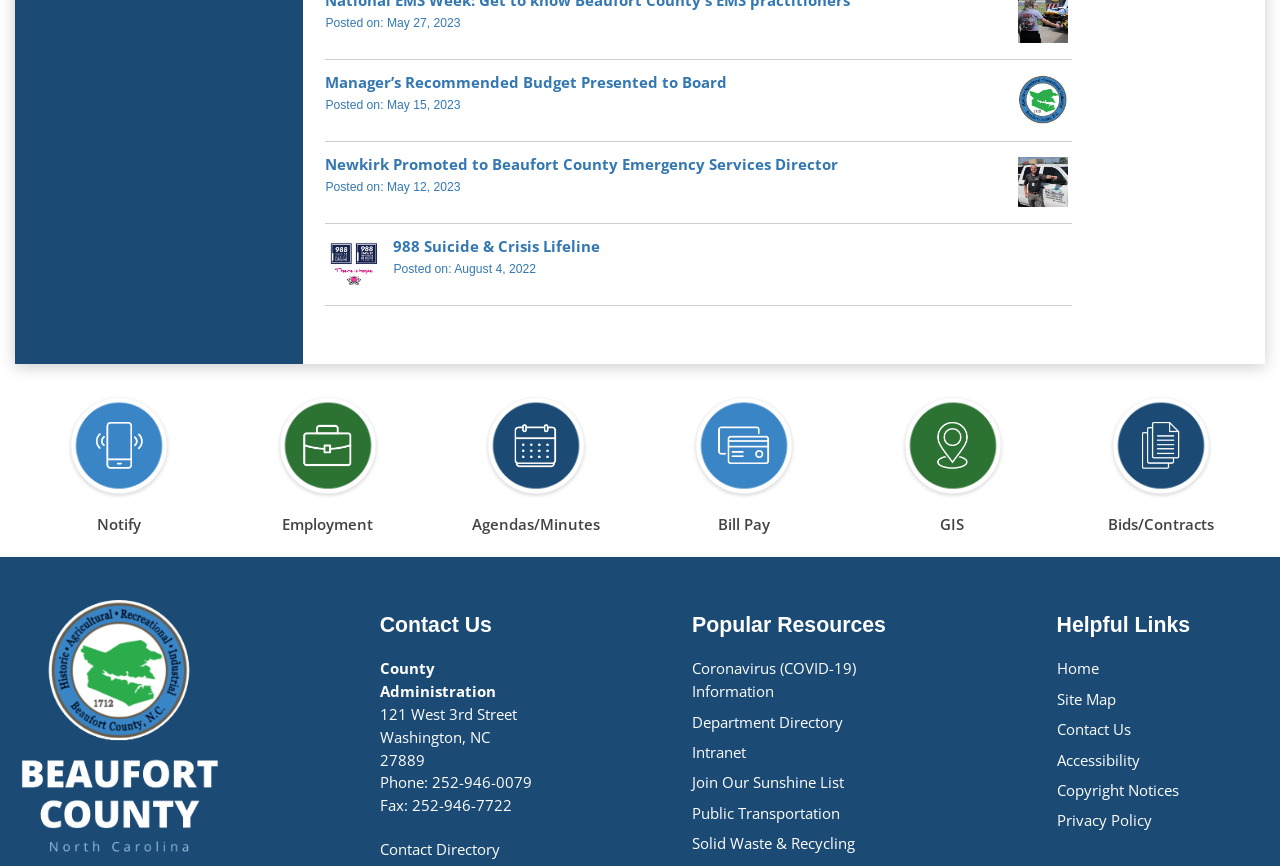Locate the bounding box coordinates of the segment that needs to be clicked to meet this instruction: "Read about 988 Suicide & Crisis Lifeline".

[0.307, 0.272, 0.469, 0.295]